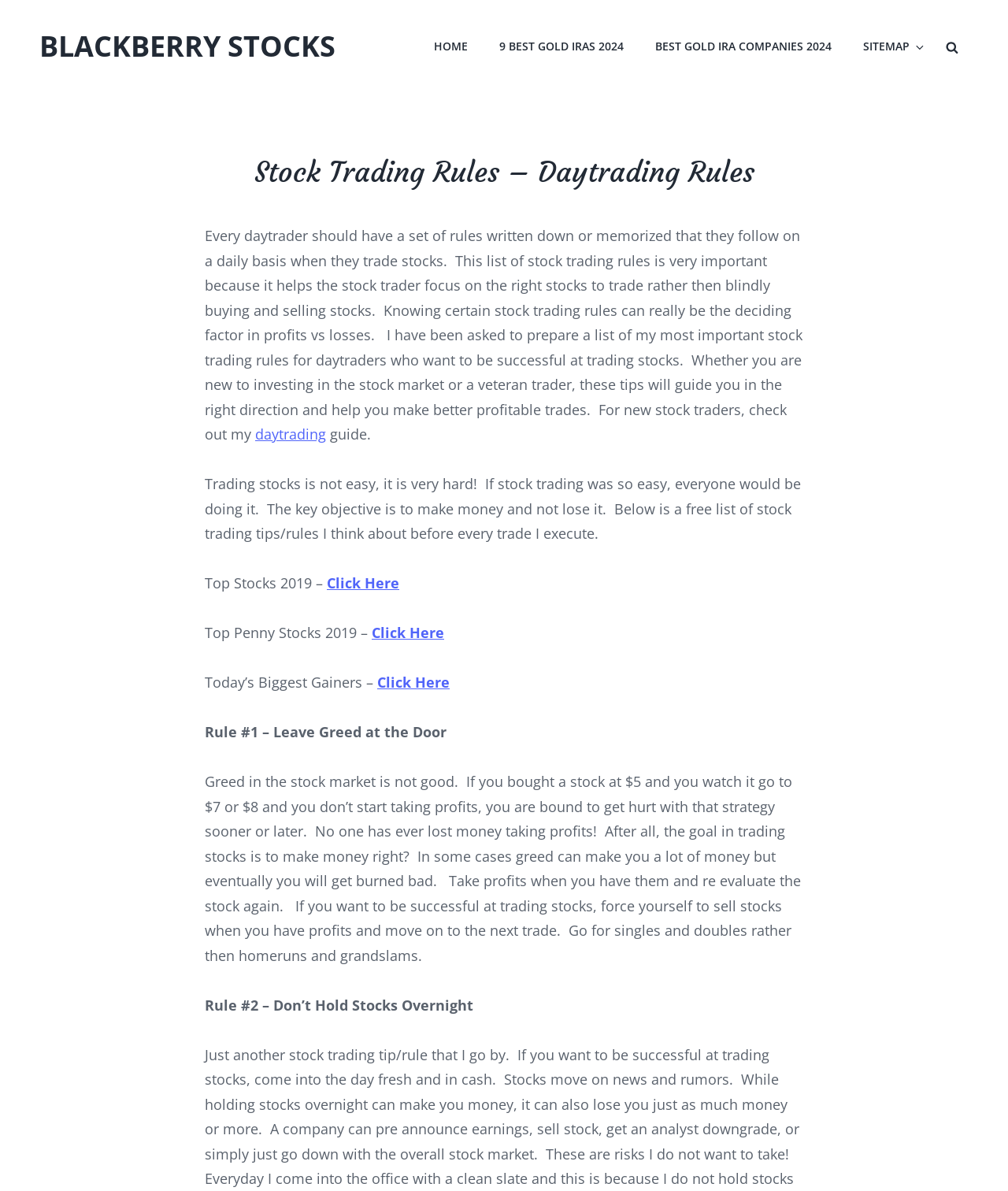From the webpage screenshot, predict the bounding box of the UI element that matches this description: "daytrading".

[0.253, 0.357, 0.323, 0.373]